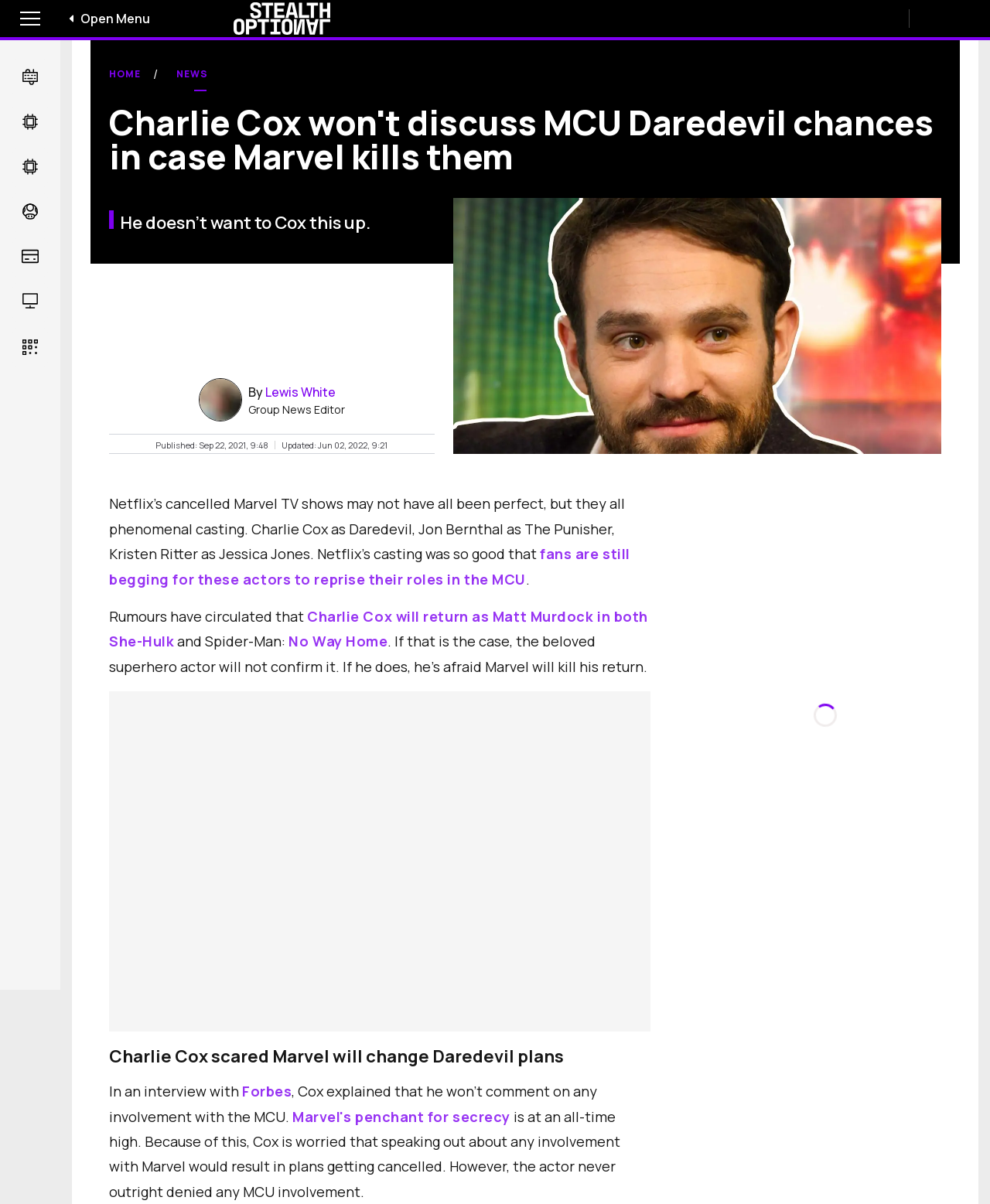Please identify the bounding box coordinates of the element that needs to be clicked to execute the following command: "Go to Hardware page". Provide the bounding box using four float numbers between 0 and 1, formatted as [left, top, right, bottom].

[0.012, 0.049, 0.048, 0.081]